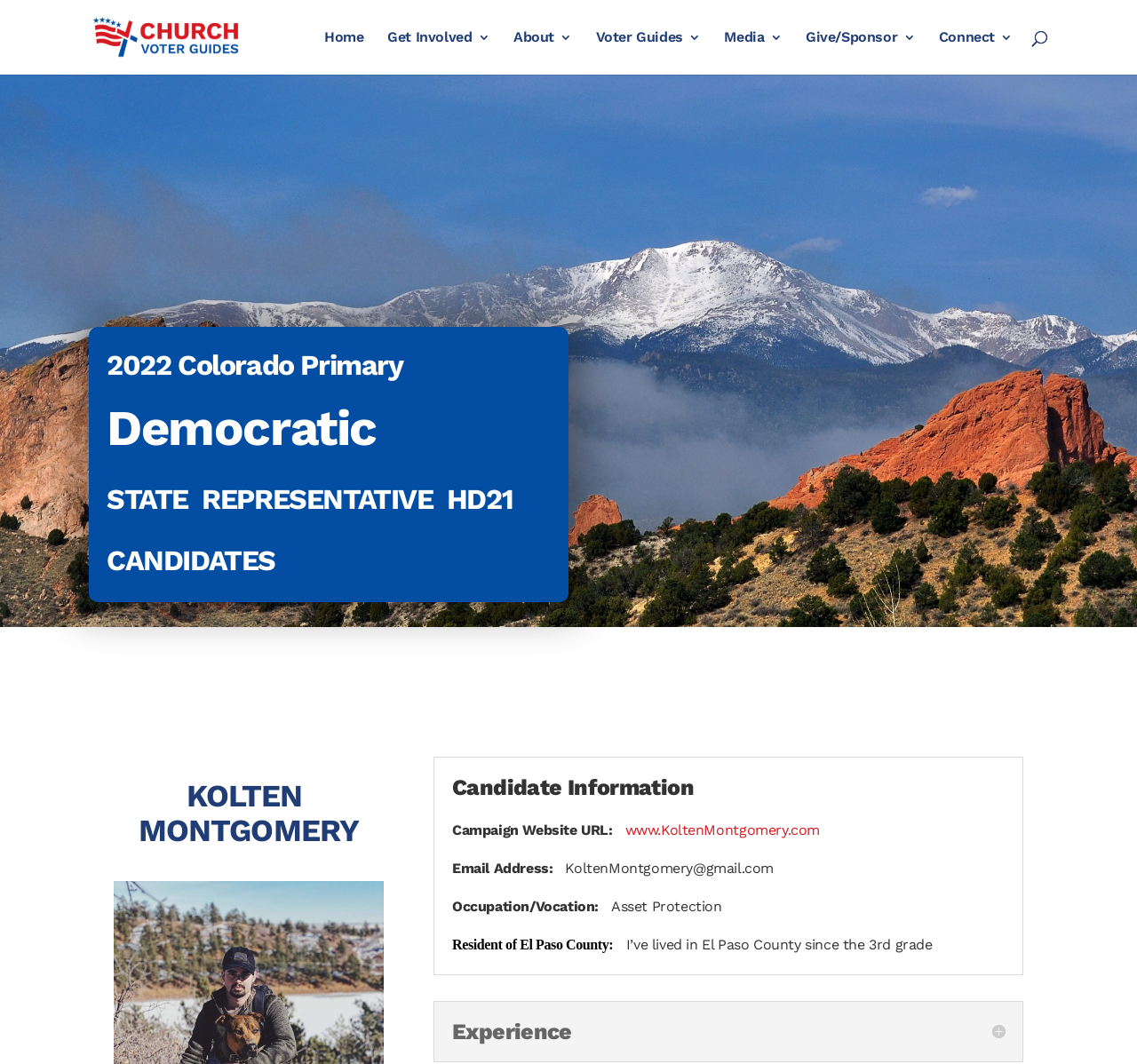Answer the question below using just one word or a short phrase: 
How many links are in the top navigation bar?

7